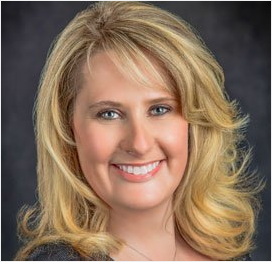How many children does Holly have?
Could you give a comprehensive explanation in response to this question?

The caption describes Holly as a proud mother of three, indicating she has three children.